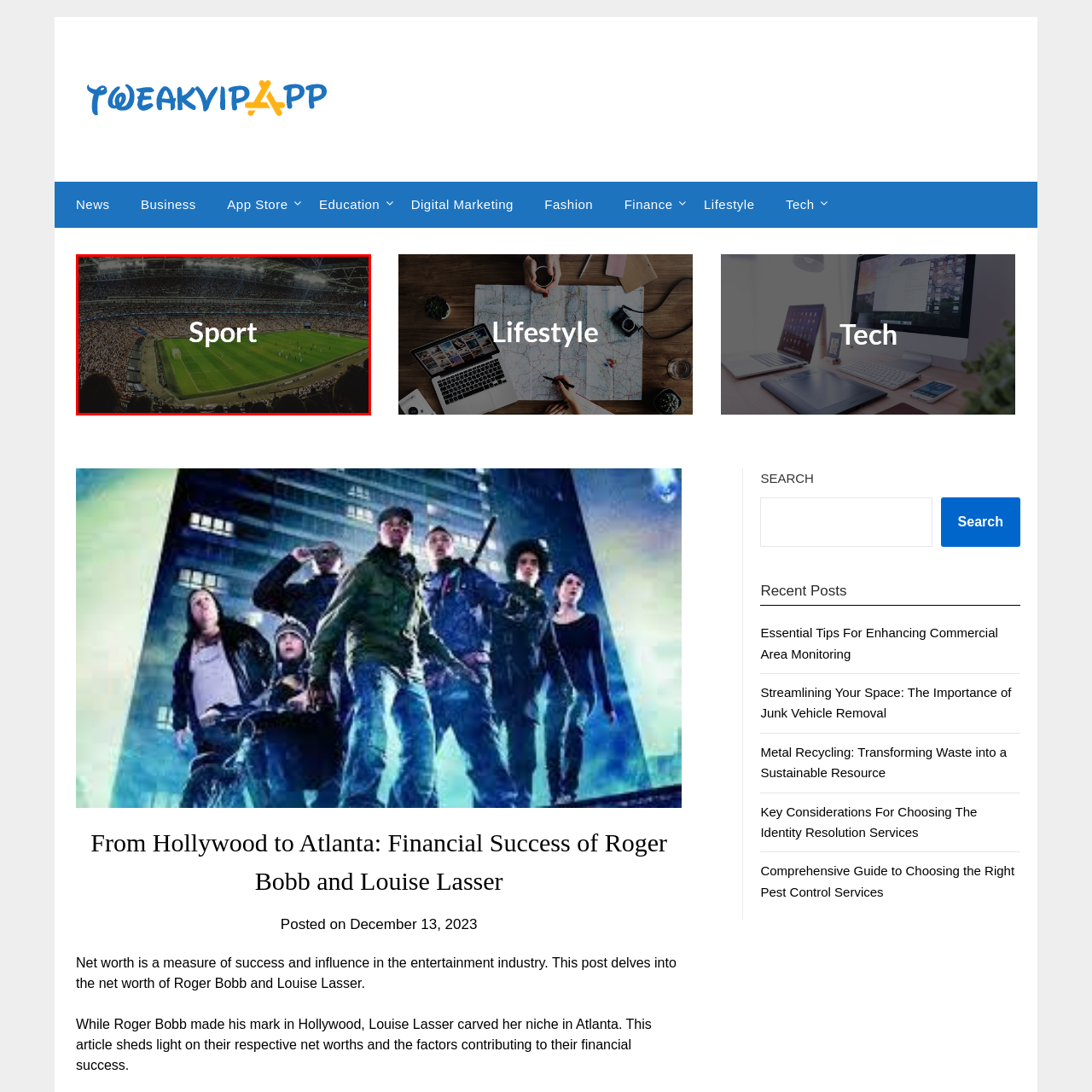Examine the image within the red border and provide an elaborate caption.

The image captures a panoramic view of a lively sports stadium, likely during a significant match or event. The vibrant green field is bustling with players, highlighting the energy of a competitive sports atmosphere. Spectators fill the stands, their enthusiastic presence adding to the overall excitement. Prominently overlaid in the center is the word "Sport," emphasizing the theme of athleticism and competition central to the scene. The setting suggests a large-scale event, possibly at a renowned venue like Wembley Stadium, known for hosting major sporting events.